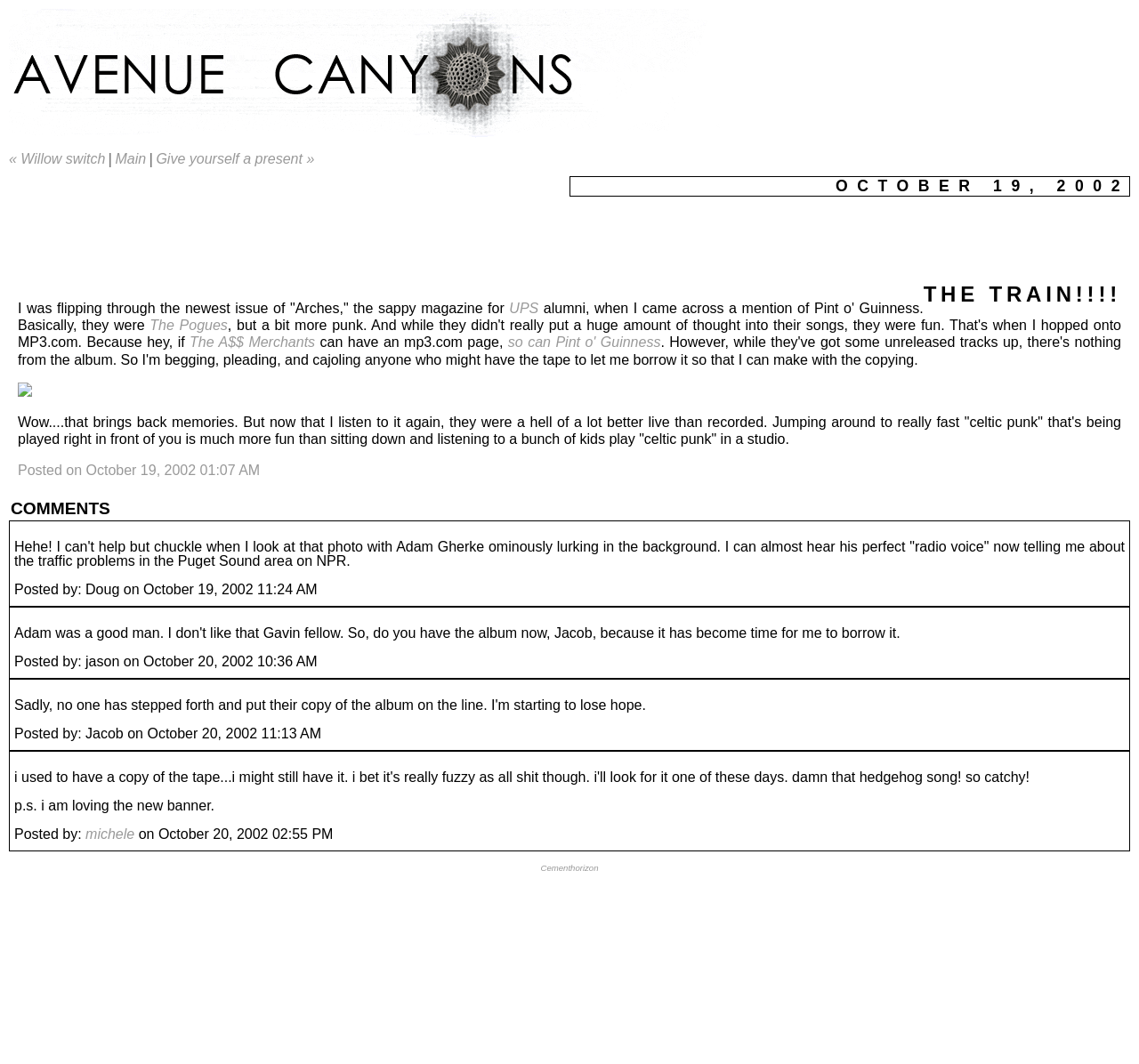Identify the coordinates of the bounding box for the element that must be clicked to accomplish the instruction: "Visit the Cementhorizon link".

[0.475, 0.811, 0.525, 0.82]